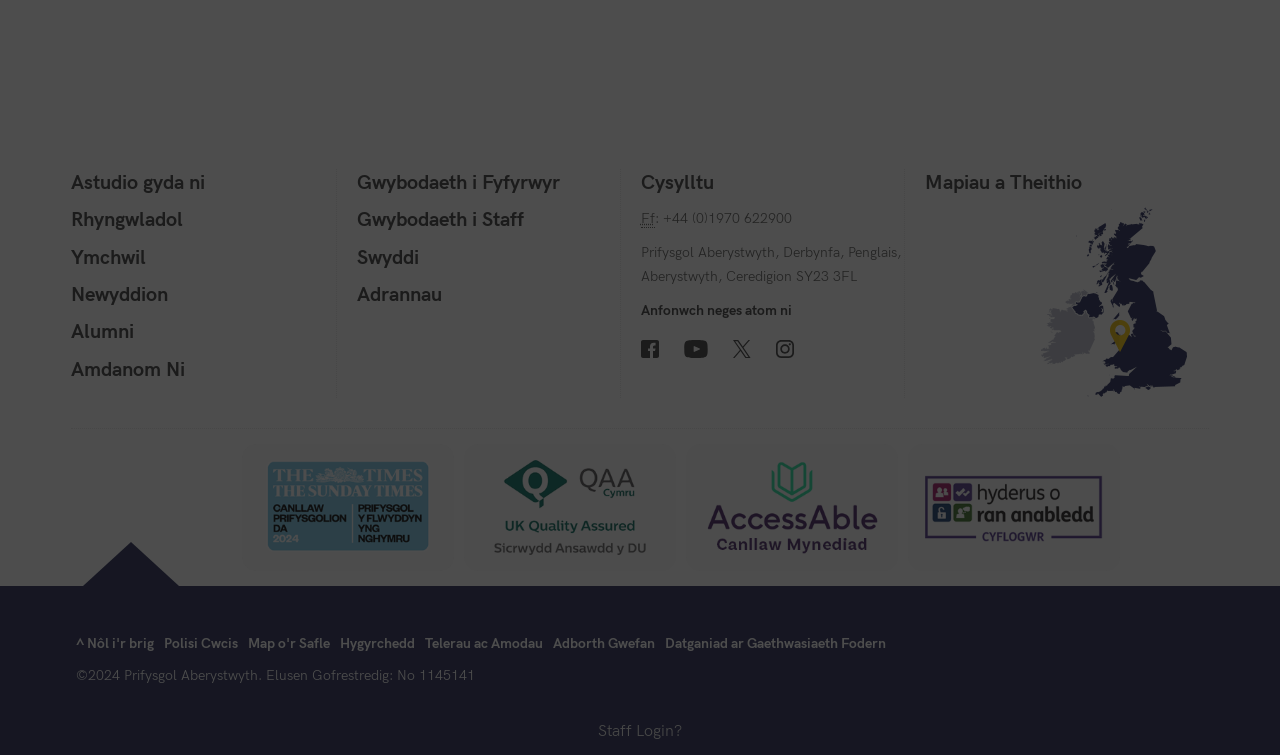Please give a one-word or short phrase response to the following question: 
What is the name of the university?

Prifysgol Aberystwyth